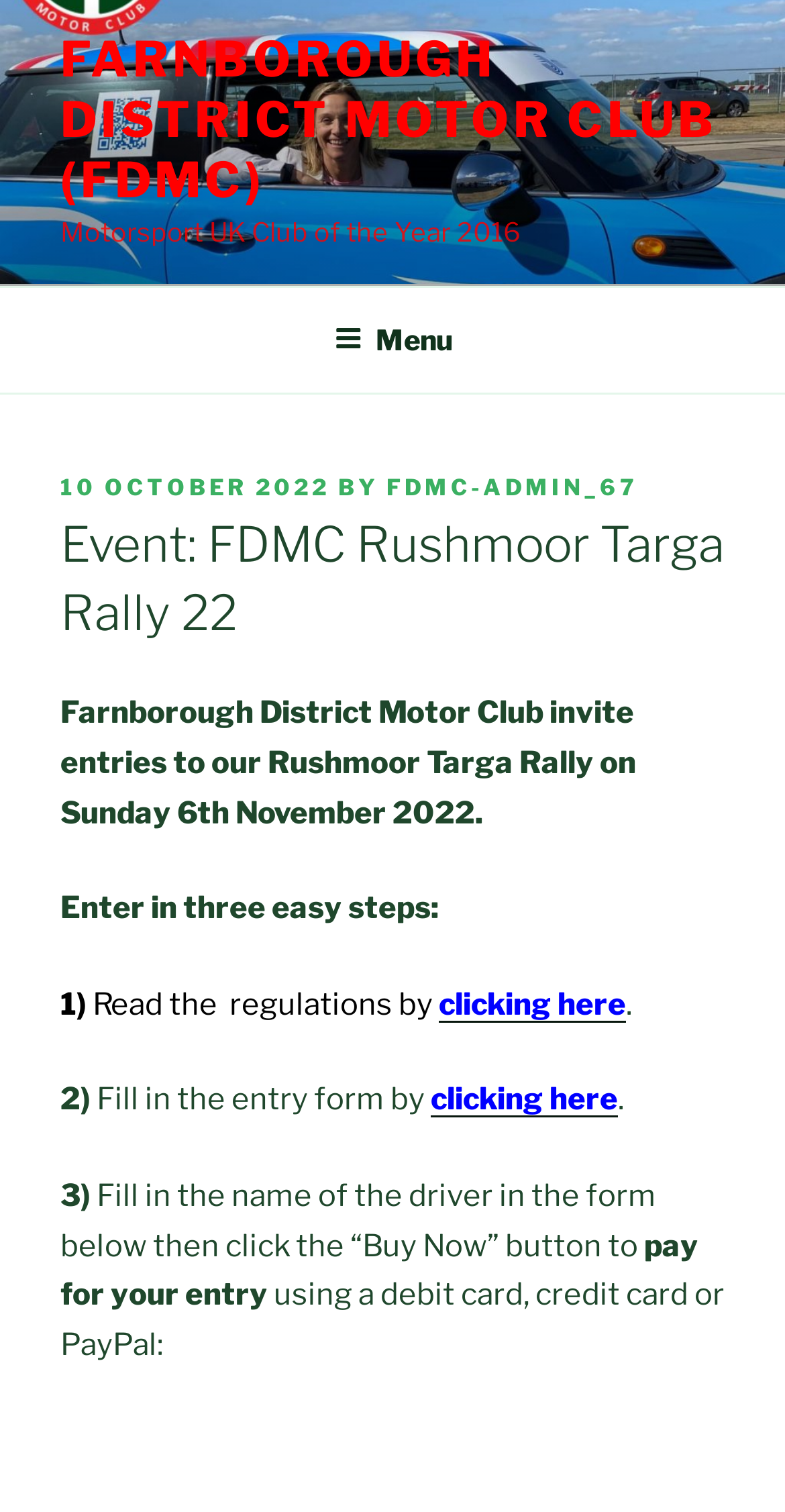Please identify the primary heading of the webpage and give its text content.

Event: FDMC Rushmoor Targa Rally 22